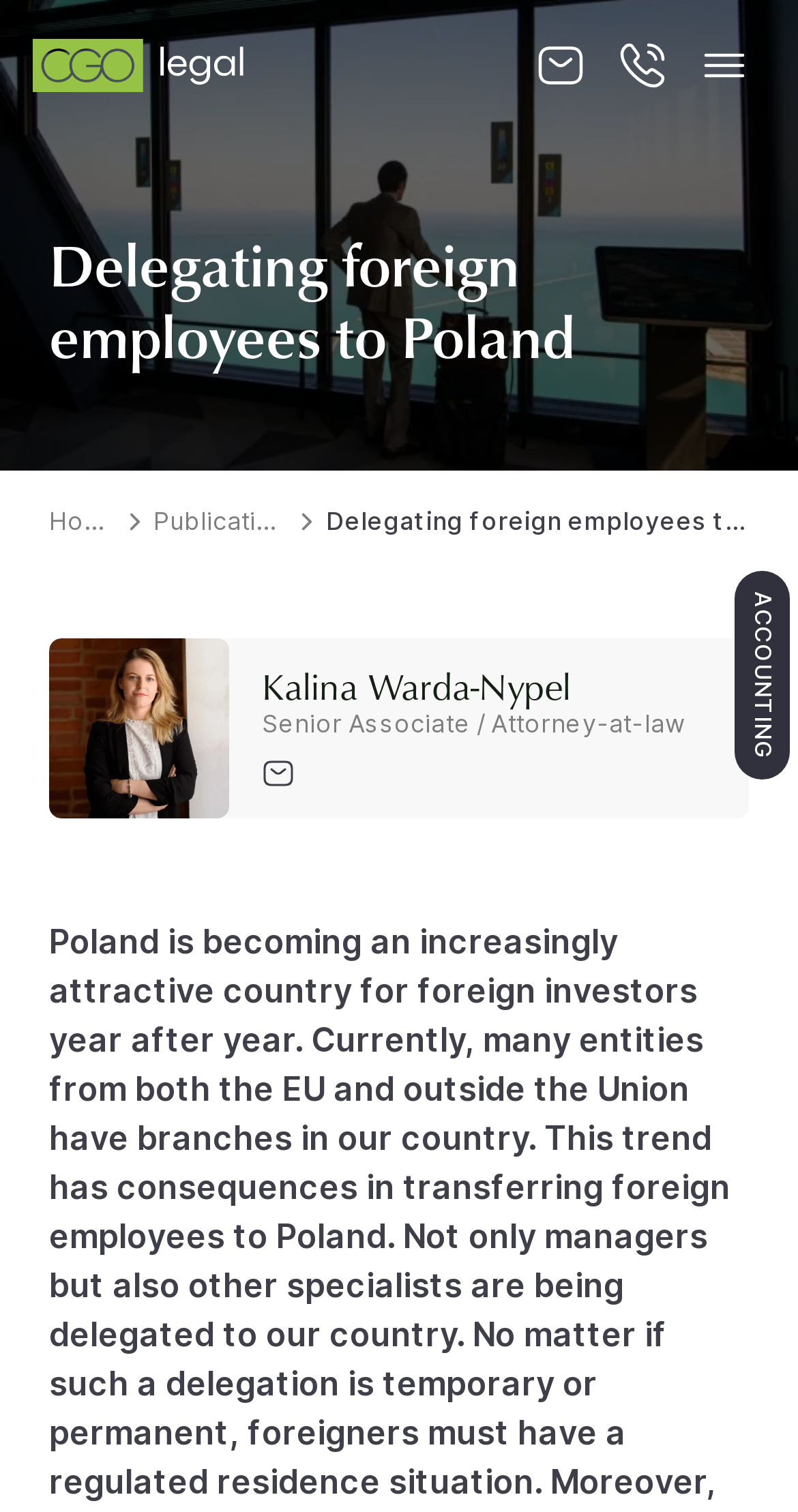What is the profession of Kalina Warda-Nypel?
Please provide a single word or phrase based on the screenshot.

Senior Associate / Attorney-at-law